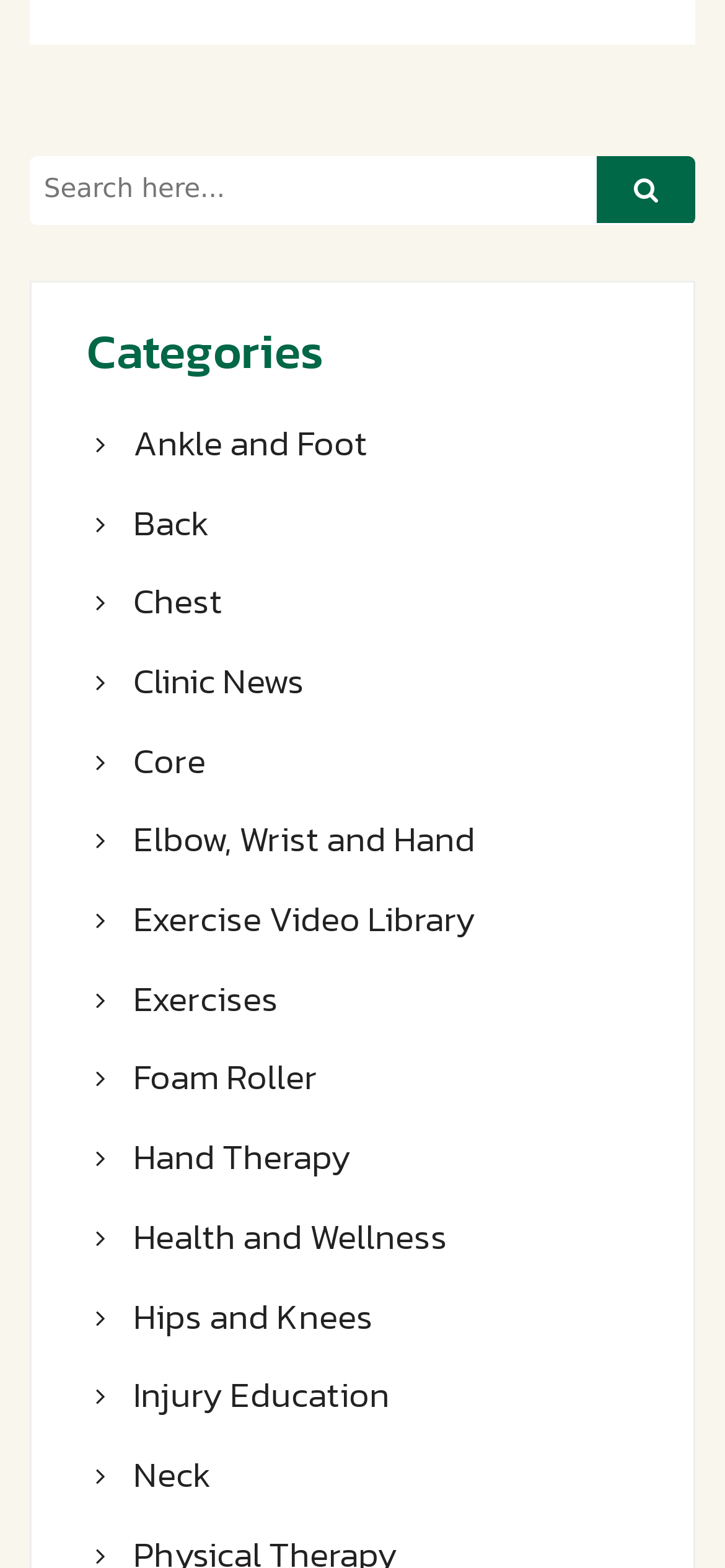Given the webpage screenshot, identify the bounding box of the UI element that matches this description: "Exercise Video Library".

[0.119, 0.574, 0.881, 0.603]